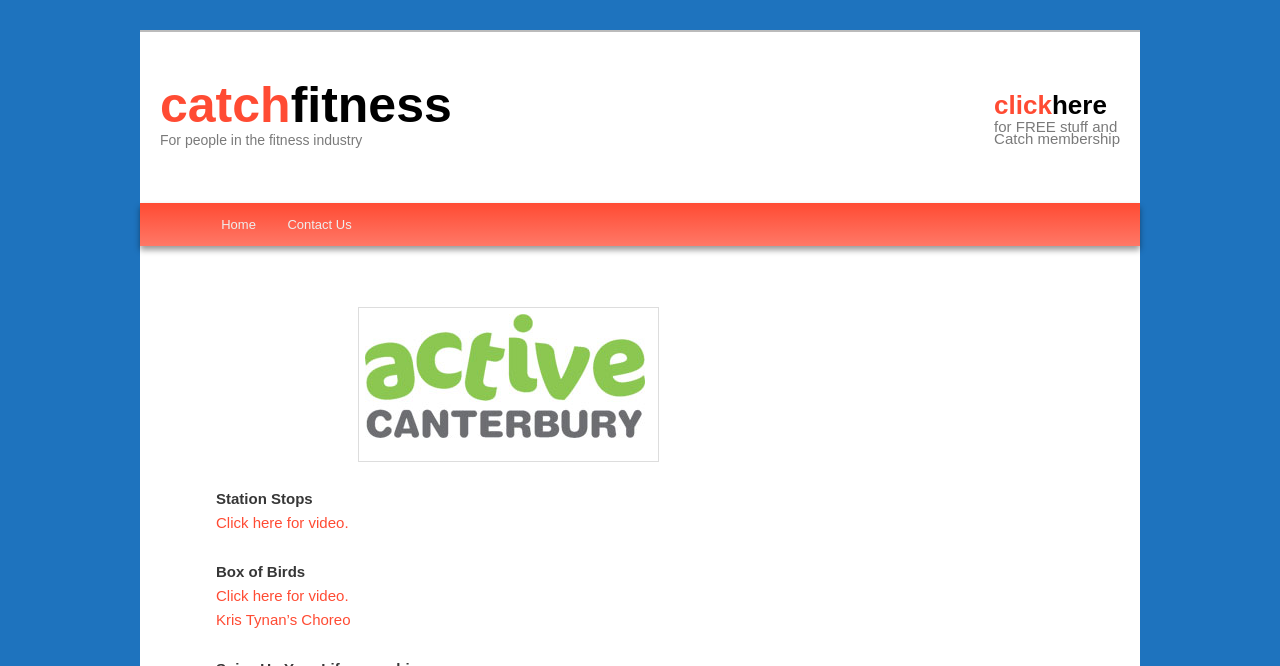Locate the bounding box coordinates of the region to be clicked to comply with the following instruction: "Explore 'CATEGORIES'". The coordinates must be four float numbers between 0 and 1, in the form [left, top, right, bottom].

None